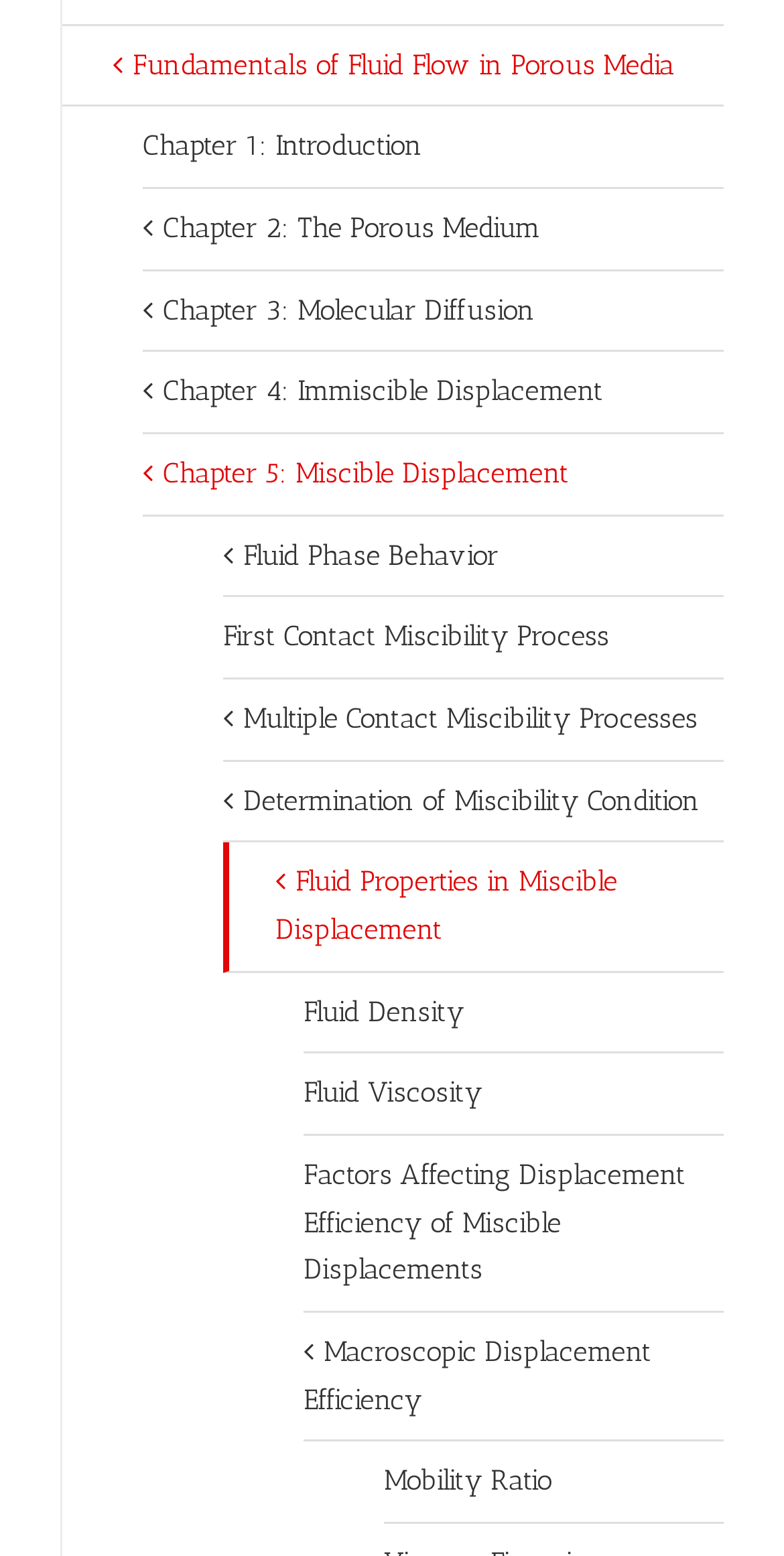What is the topic related to fluid properties?
Provide a thorough and detailed answer to the question.

I can see that there are links to 'Fluid Density' and 'Fluid Viscosity', which are both related to fluid properties. These links are located near each other on the webpage, which suggests that they are related to the same topic.